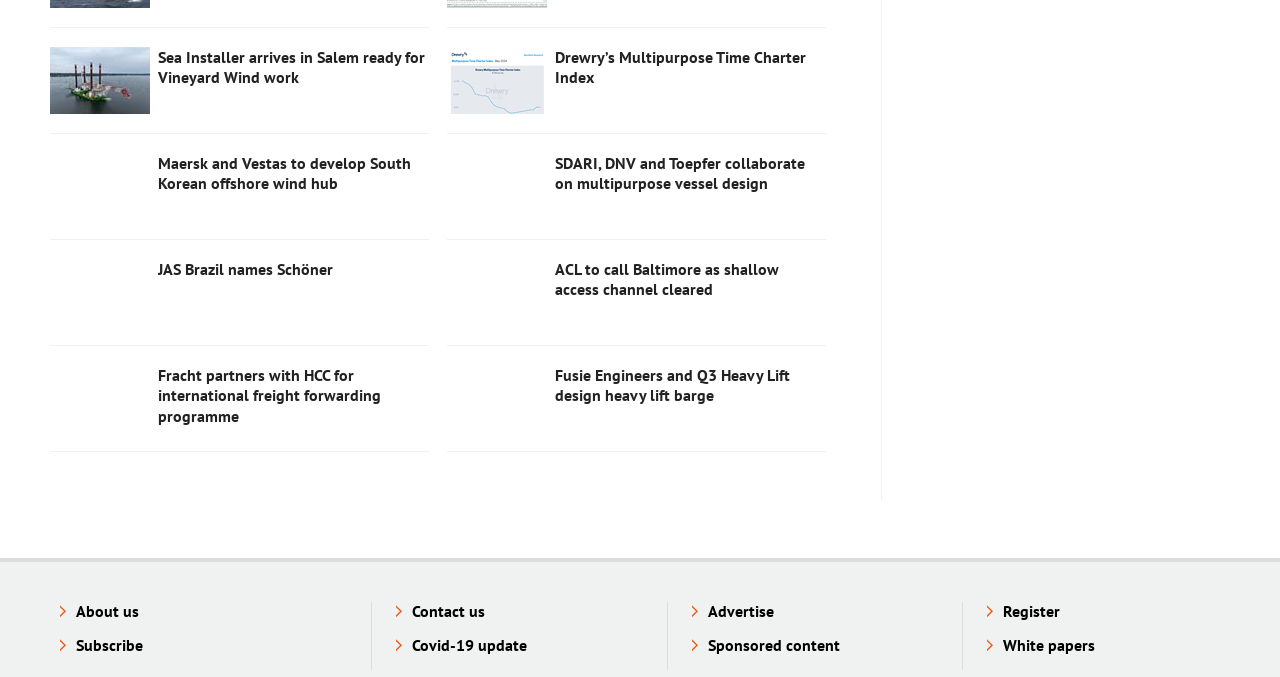Identify the bounding box for the UI element described as: "parent_node: JAS Brazil names Schöner". The coordinates should be four float numbers between 0 and 1, i.e., [left, top, right, bottom].

[0.039, 0.383, 0.117, 0.482]